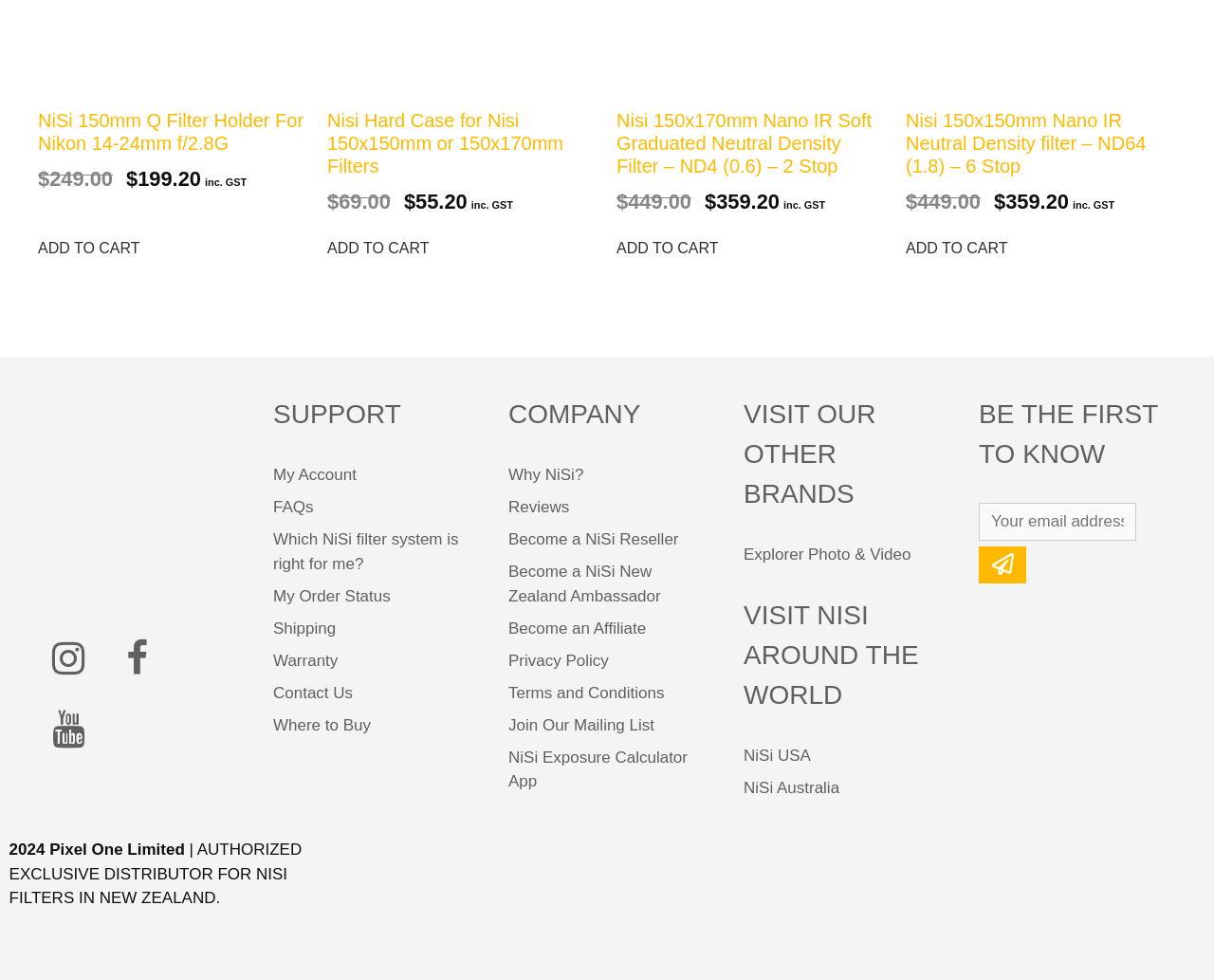Please find the bounding box coordinates of the clickable region needed to complete the following instruction: "Add NiSi 150mm Q Filter Holder For Nikon 14-24mm f/2.8G to cart". The bounding box coordinates must consist of four float numbers between 0 and 1, i.e., [left, top, right, bottom].

[0.031, 0.238, 0.254, 0.271]